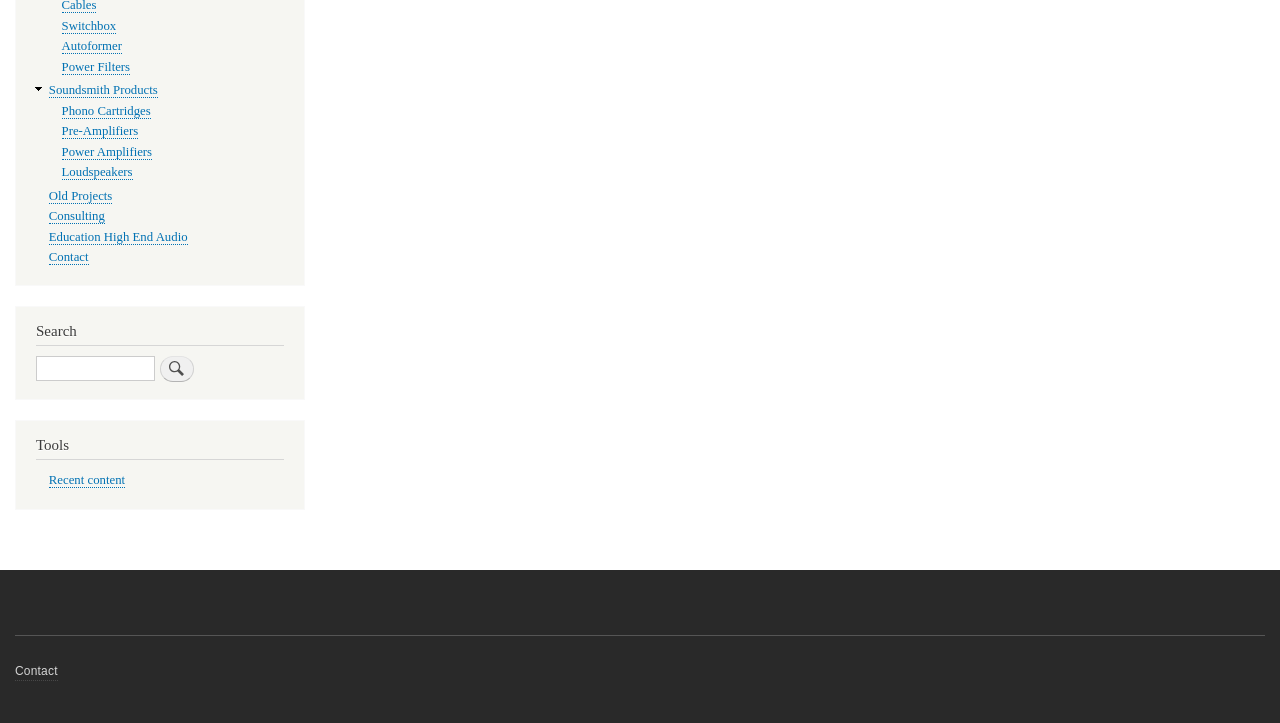Locate the bounding box of the UI element with the following description: "Power Filters".

[0.048, 0.083, 0.102, 0.104]